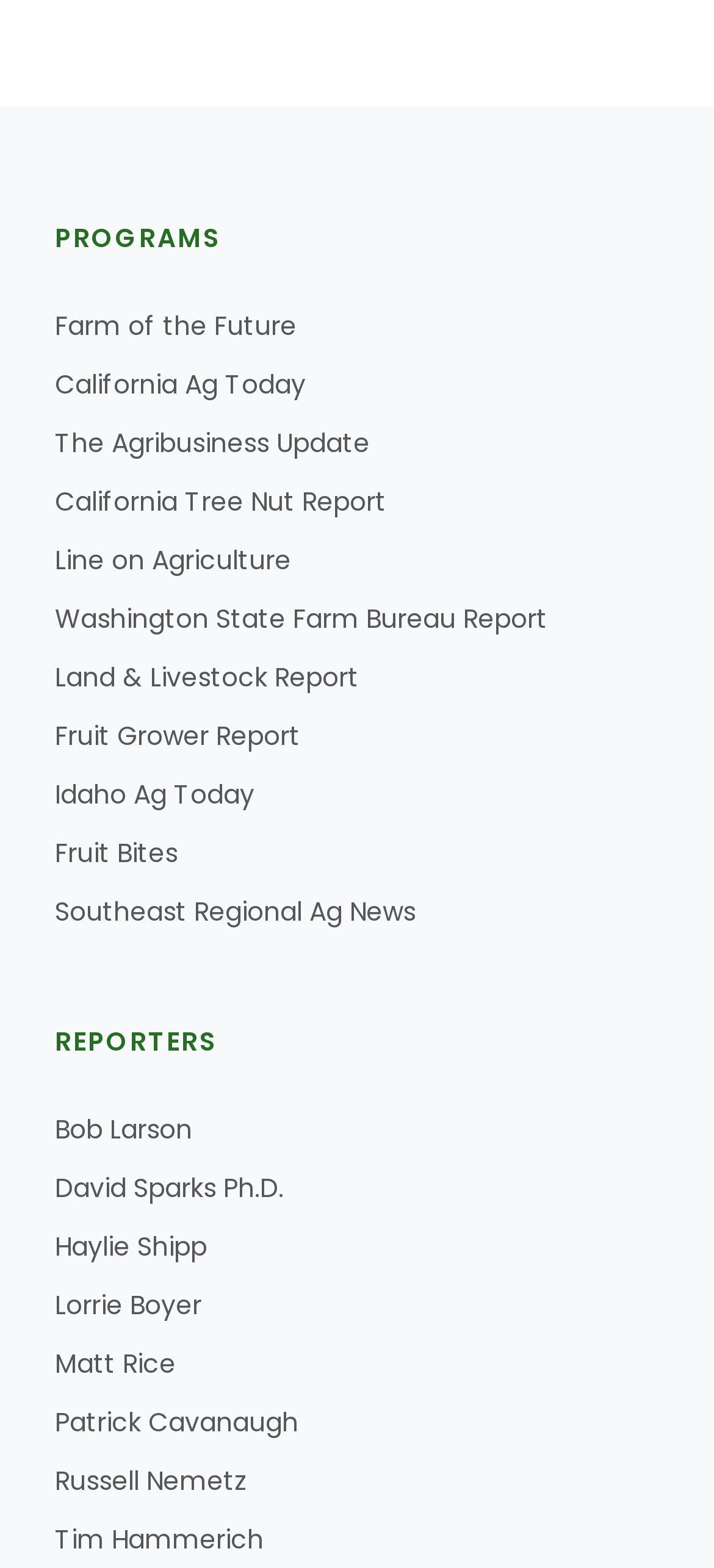Using the given element description, provide the bounding box coordinates (top-left x, top-left y, bottom-right x, bottom-right y) for the corresponding UI element in the screenshot: Farm of the Future

[0.077, 0.196, 0.415, 0.219]